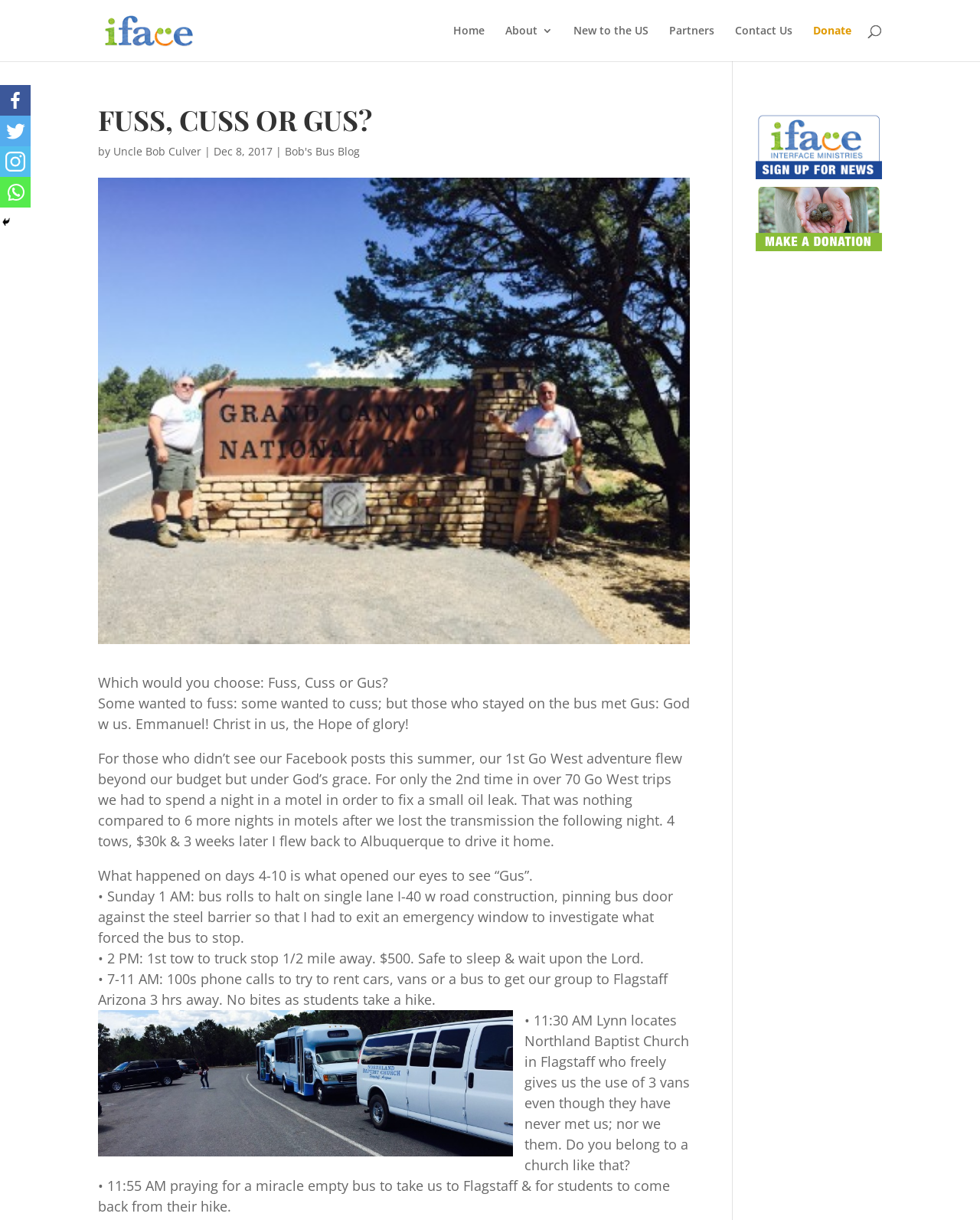Please find the bounding box coordinates of the section that needs to be clicked to achieve this instruction: "Check Facebook".

[0.0, 0.07, 0.031, 0.095]